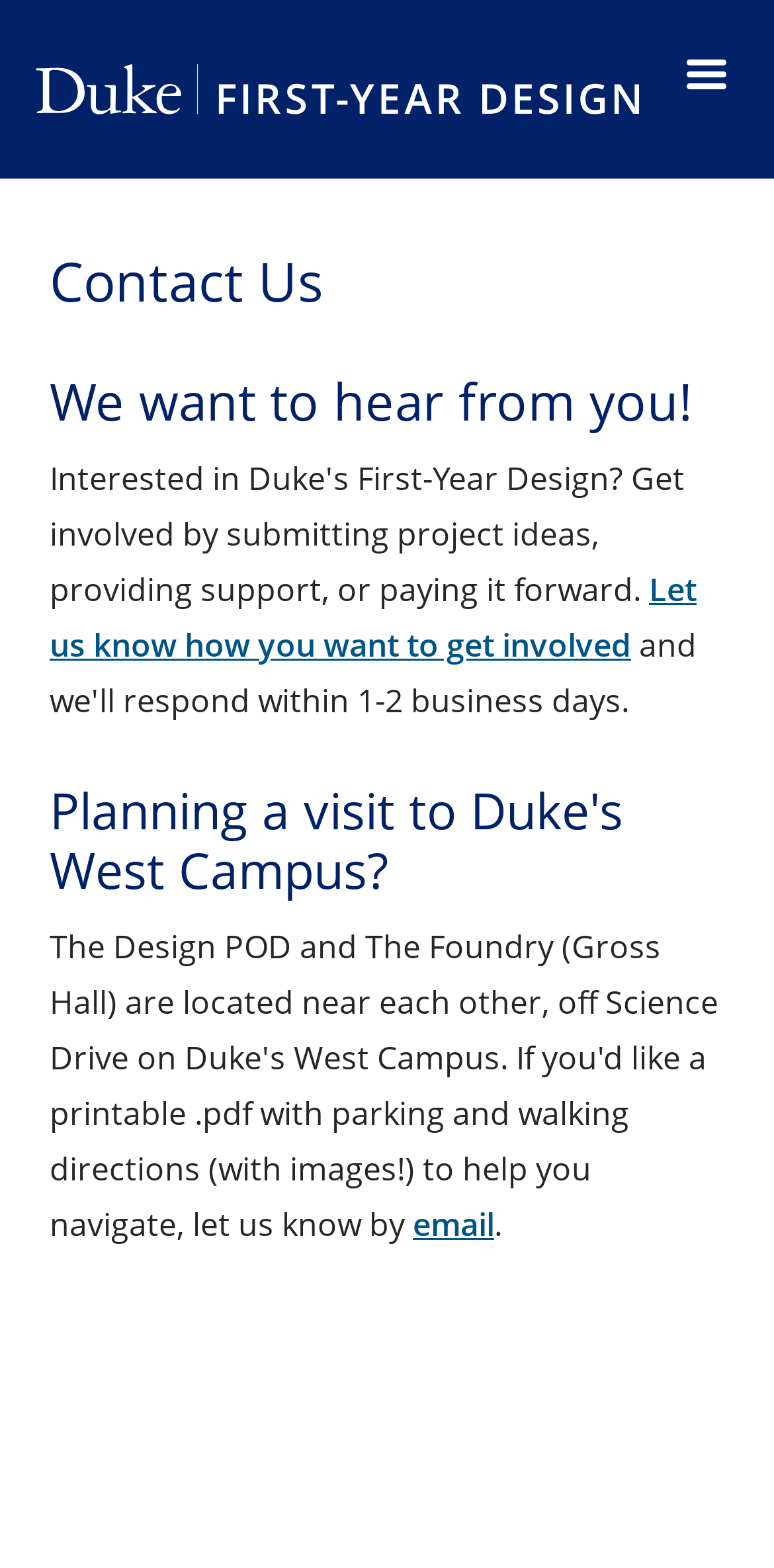Please specify the bounding box coordinates of the clickable section necessary to execute the following command: "go to home page".

[0.046, 0.023, 0.826, 0.091]